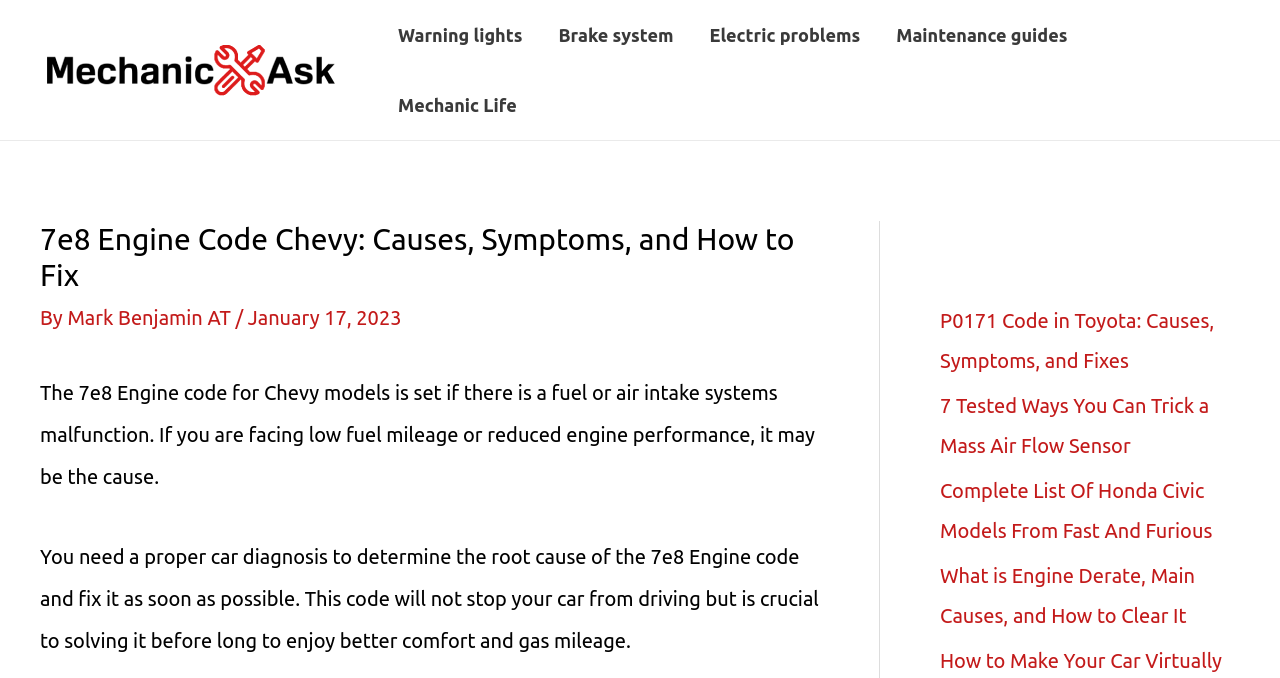Write an exhaustive caption that covers the webpage's main aspects.

The webpage is about the 7e8 Engine code for Chevy models, specifically discussing its causes, symptoms, and how to fix it. At the top left corner, there is a logo of "Mechanic Ask" accompanied by a link to the website. Below the logo, there is a navigation menu with five links: "Warning lights", "Brake system", "Electric problems", "Maintenance guides", and "Mechanic Life".

The main content of the webpage is divided into sections. The first section has a heading that reads "7e8 Engine Code Chevy: Causes, Symptoms, and How to Fix" and is attributed to "Mark Benjamin AT" on "January 17, 2023". Below the heading, there is a brief introduction to the 7e8 Engine code, explaining that it is set when there is a fuel or air intake systems malfunction and can cause low fuel mileage or reduced engine performance.

The next section provides more information on the importance of proper car diagnosis to determine the root cause of the 7e8 Engine code and fix it as soon as possible. This section is followed by a list of four related links, including "P0171 Code in Toyota: Causes, Symptoms, and Fixes", "7 Tested Ways You Can Trick a Mass Air Flow Sensor", "Complete List Of Honda Civic Models From Fast And Furious", and "What is Engine Derate, Main Causes, and How to Clear It". These links are positioned at the bottom right corner of the webpage.